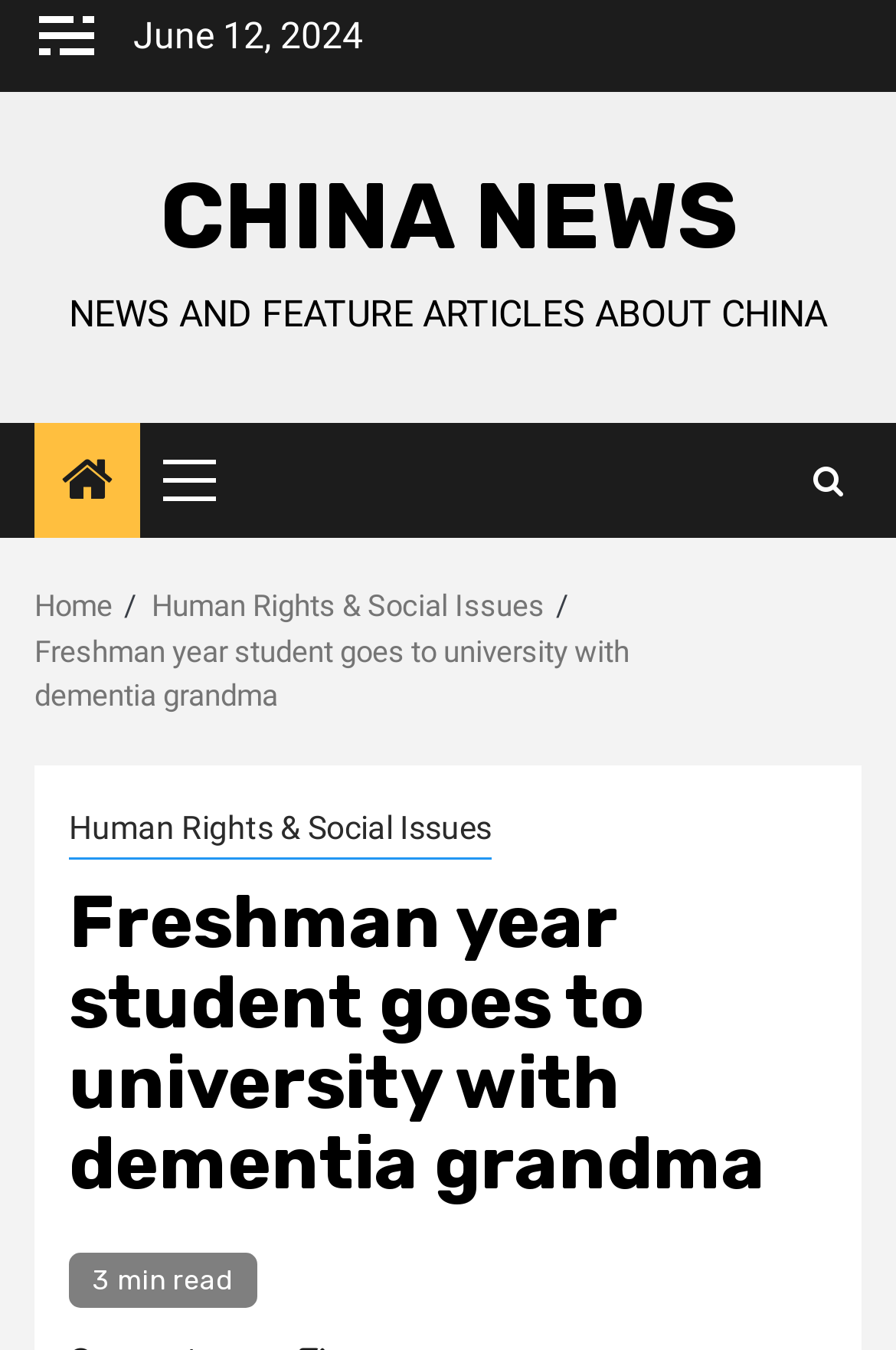Respond to the following query with just one word or a short phrase: 
How long does it take to read the article?

3 min